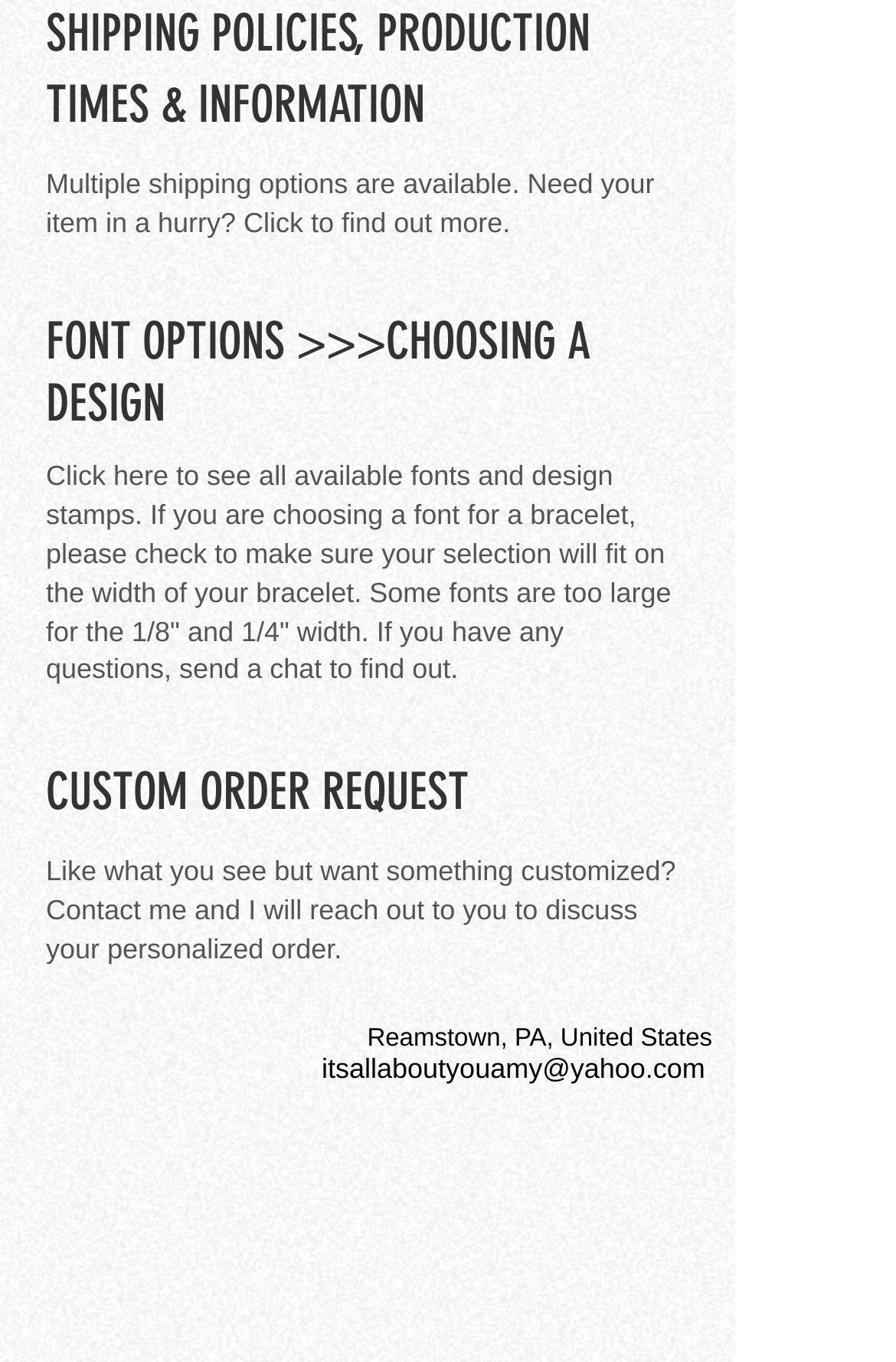Determine the coordinates of the bounding box that should be clicked to complete the instruction: "Visit the Pinterest page". The coordinates should be represented by four float numbers between 0 and 1: [left, top, right, bottom].

[0.428, 0.807, 0.518, 0.866]